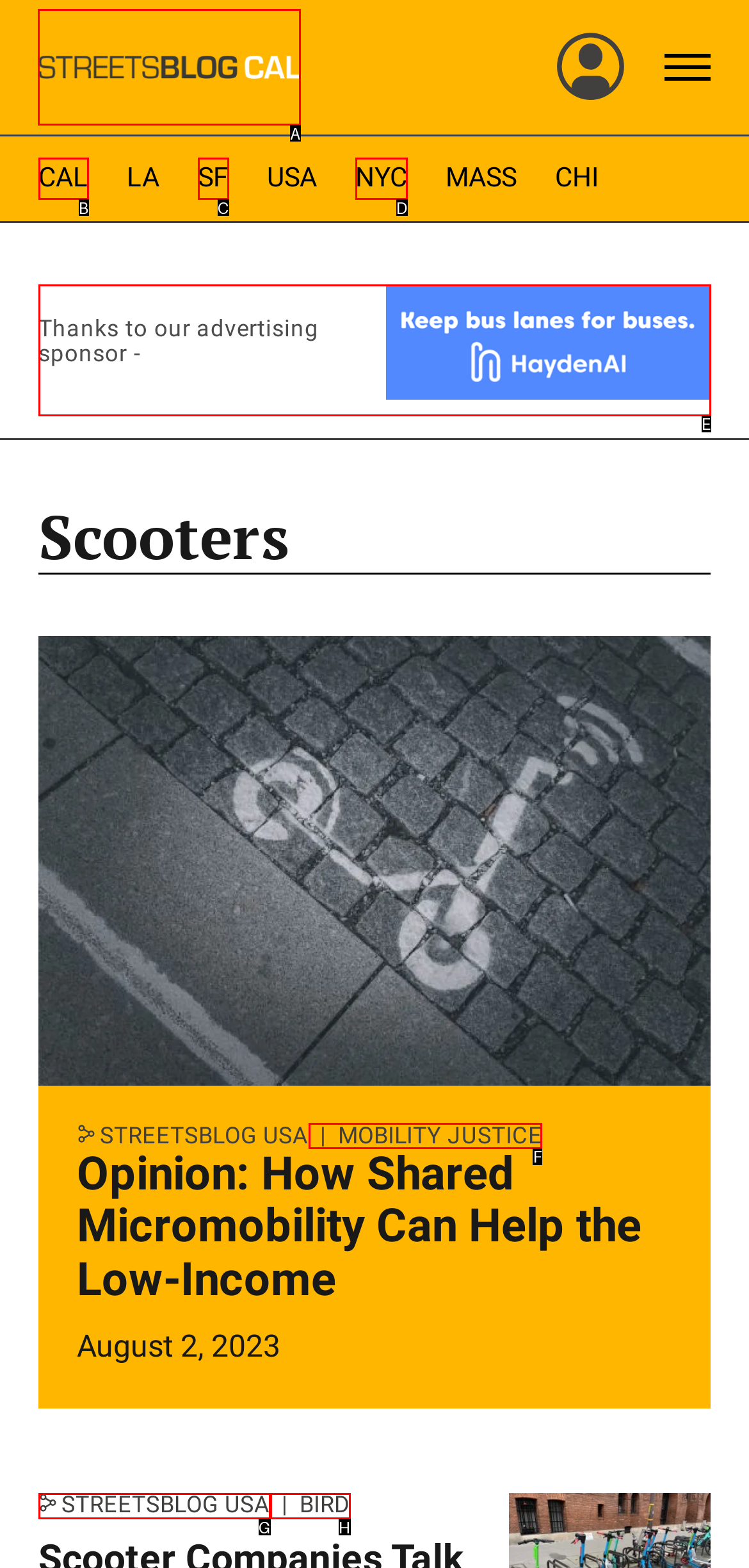Which UI element should be clicked to perform the following task: Go to Streetsblog California home? Answer with the corresponding letter from the choices.

A